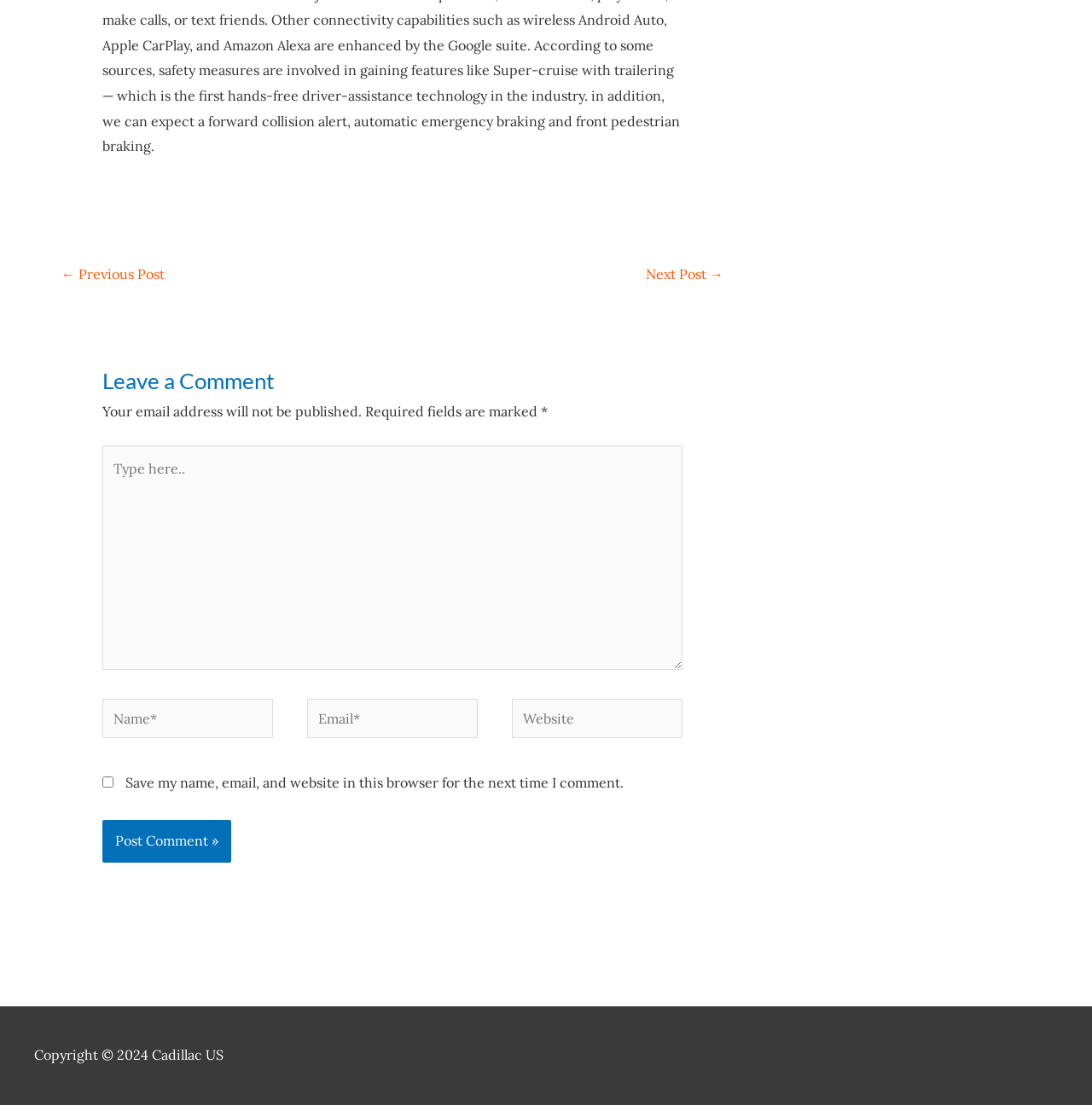What is the label of the button at the bottom of the comment form?
Answer the question with a single word or phrase derived from the image.

Post Comment »